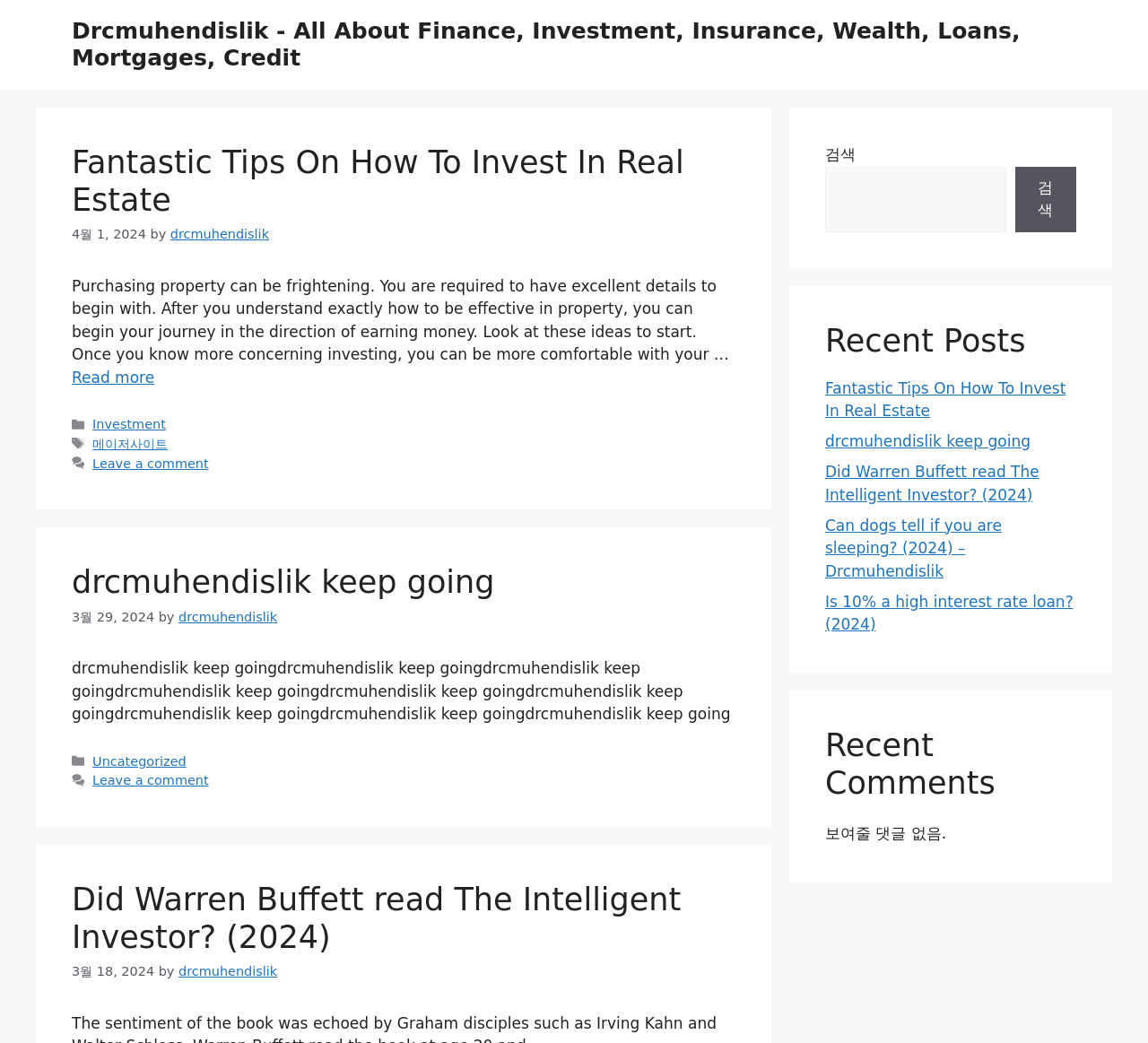Find the bounding box coordinates corresponding to the UI element with the description: "drcmuhendislik keep going". The coordinates should be formatted as [left, top, right, bottom], with values as floats between 0 and 1.

[0.719, 0.414, 0.898, 0.432]